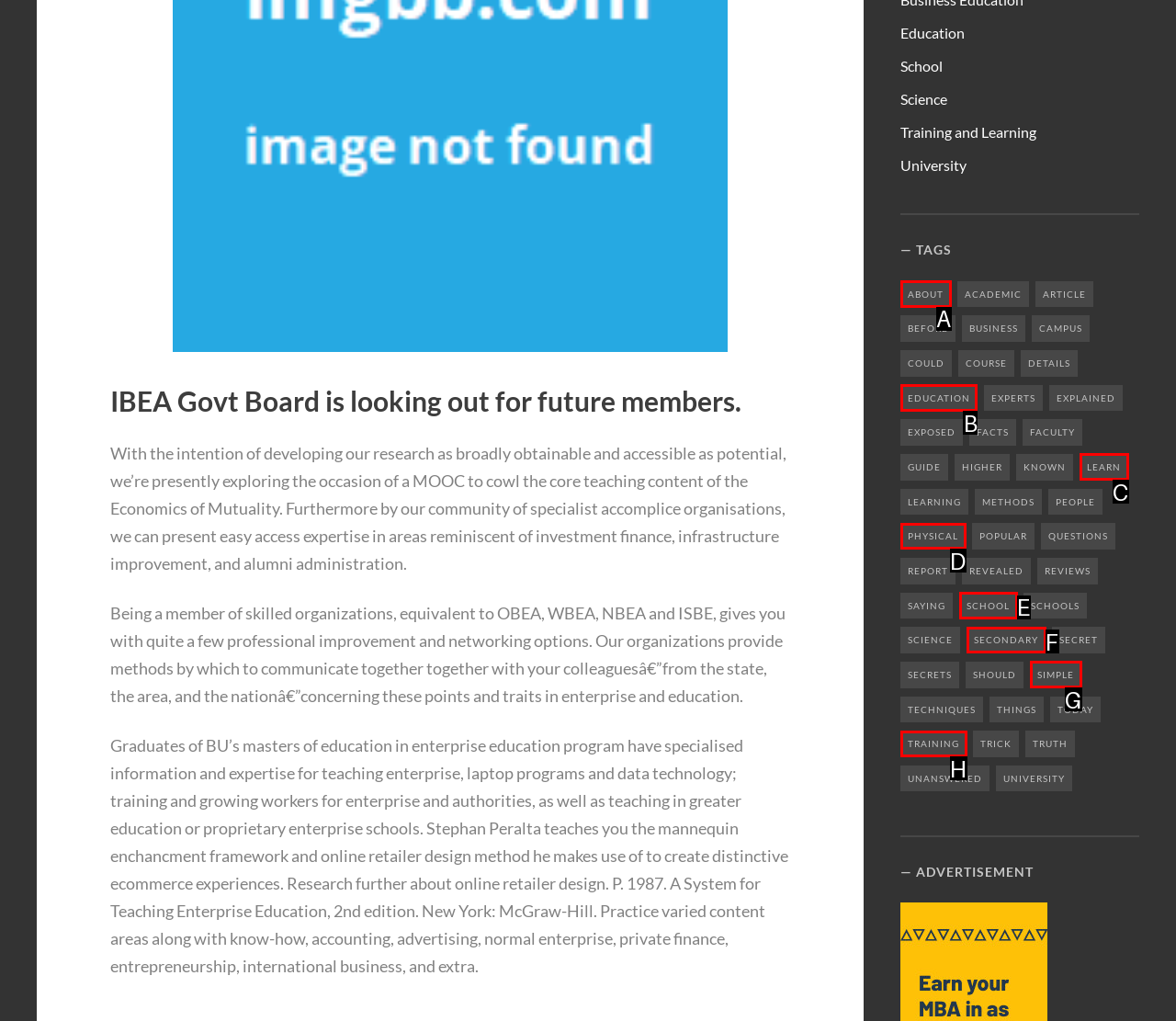Tell me which one HTML element I should click to complete this task: Click on 'EDUCATION' Answer with the option's letter from the given choices directly.

B